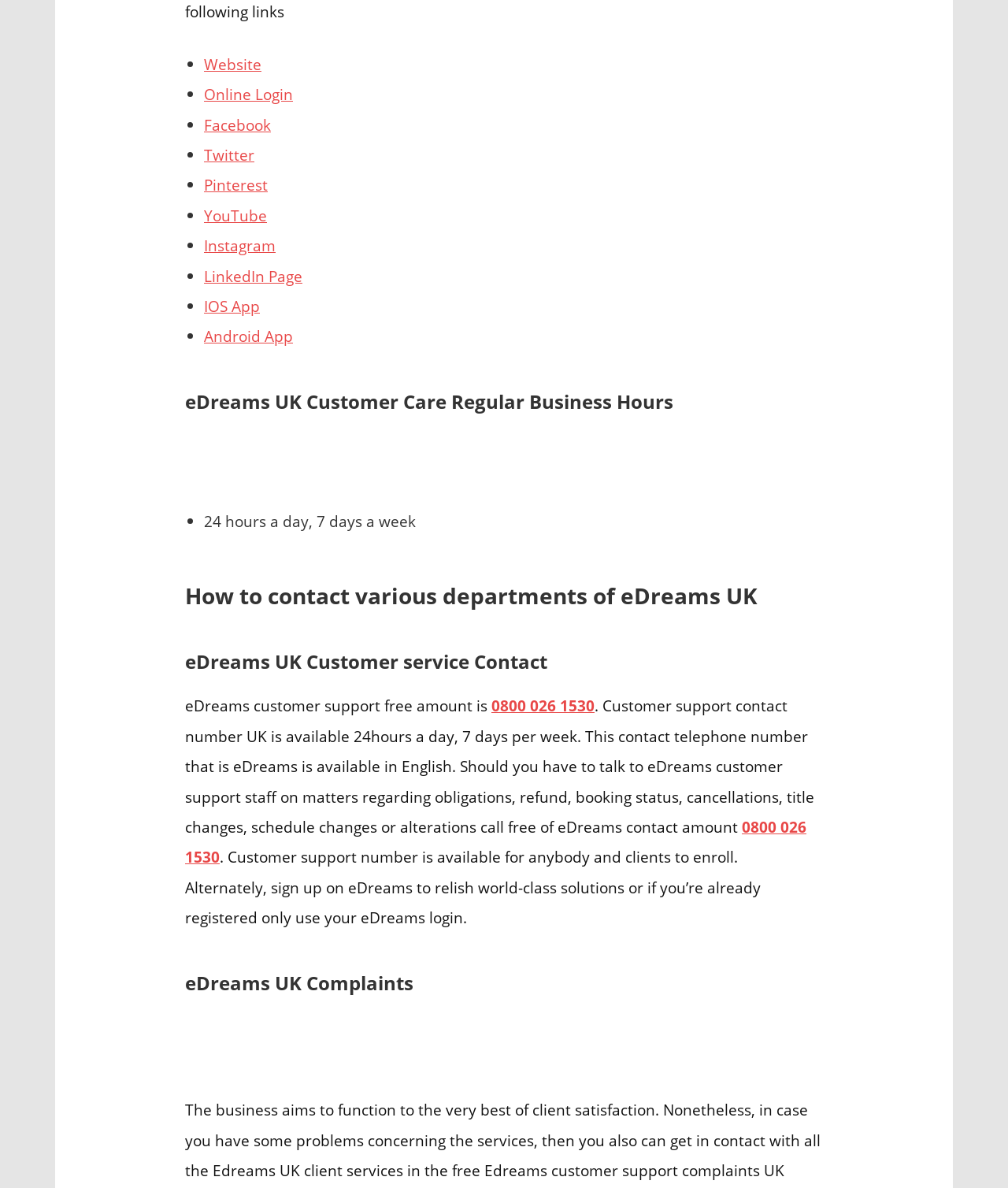Determine the bounding box coordinates of the target area to click to execute the following instruction: "Go to Online Login."

[0.202, 0.07, 0.291, 0.088]